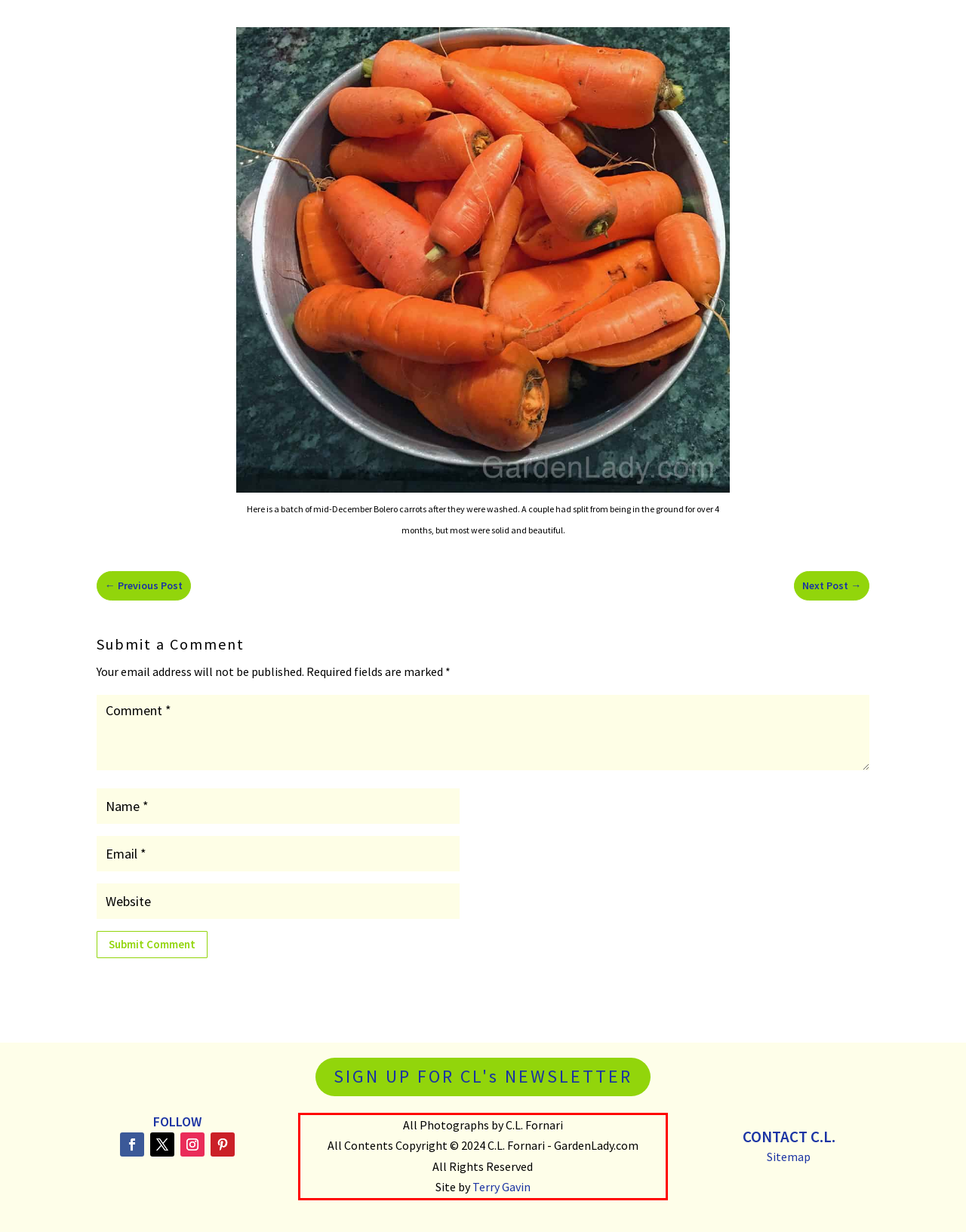Please identify the text within the red rectangular bounding box in the provided webpage screenshot.

All Photographs by C.L. Fornari All Contents Copyright © 2024 C.L. Fornari - GardenLady.com All Rights Reserved Site by Terry Gavin